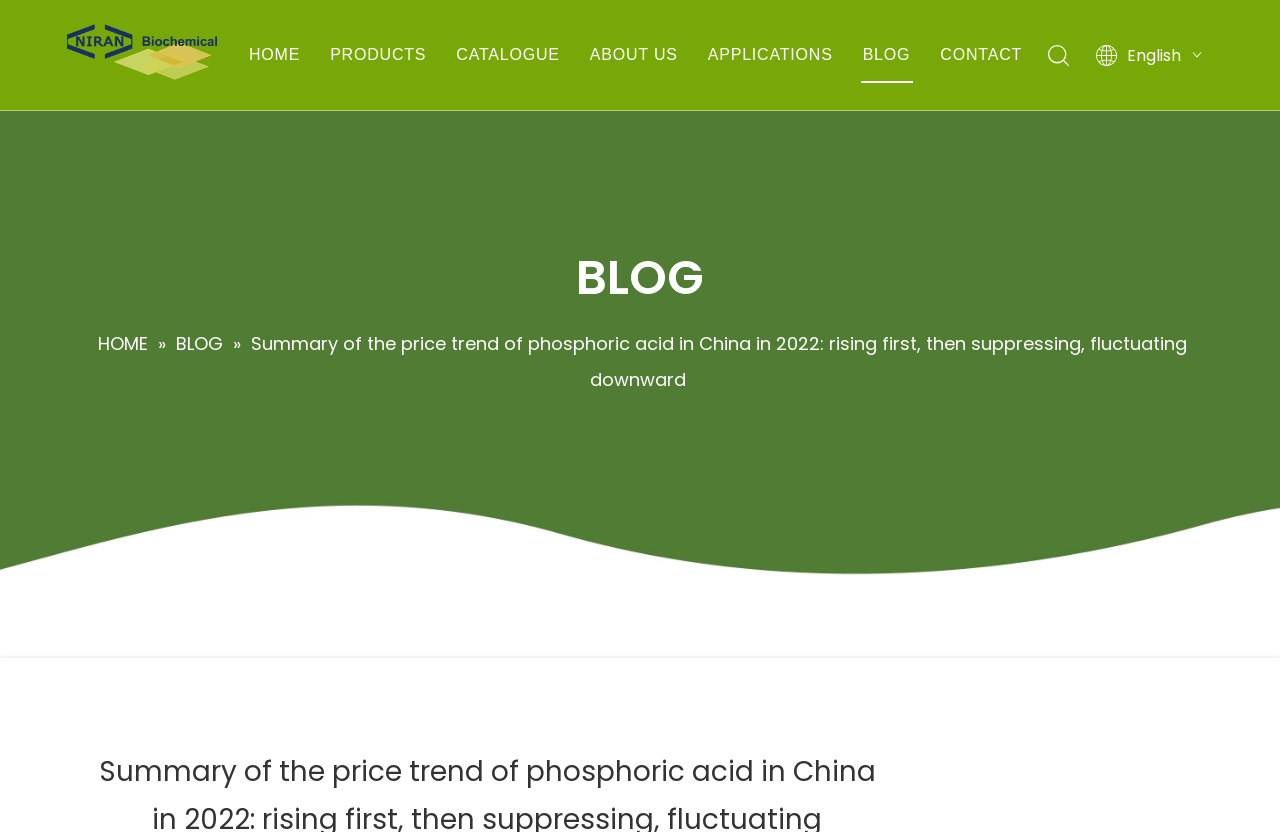What are the main categories?
Kindly offer a comprehensive and detailed response to the question.

The main categories can be found in the links at the top of the webpage. These links are 'HOME', 'PRODUCTS', 'CATALOGUE', 'ABOUT US', 'APPLICATIONS', 'BLOG', and 'CONTACT'.